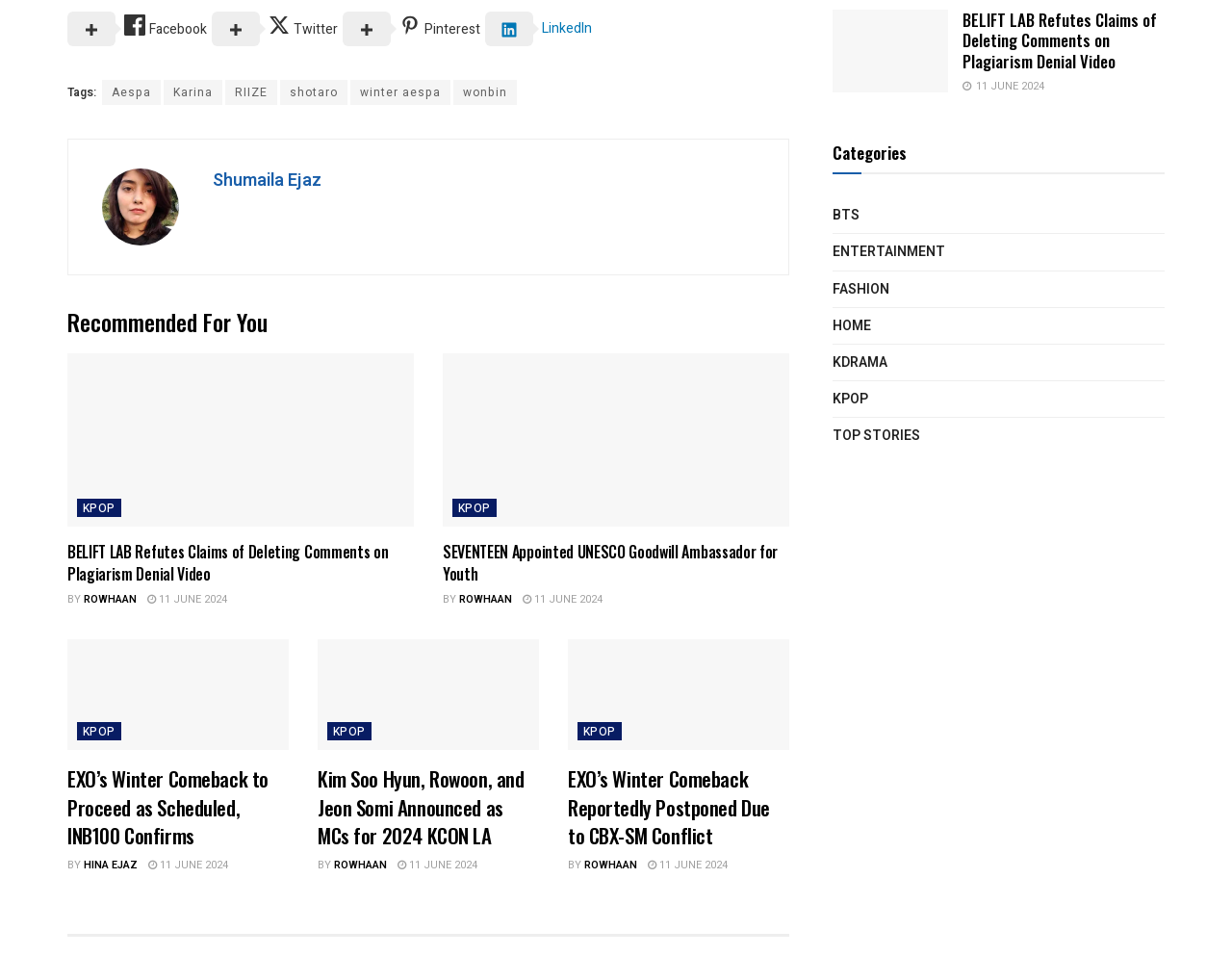Please identify the bounding box coordinates of the clickable element to fulfill the following instruction: "Read the article 'The fight over vaping: Lobbyists, campaigners clash before summit'". The coordinates should be four float numbers between 0 and 1, i.e., [left, top, right, bottom].

None